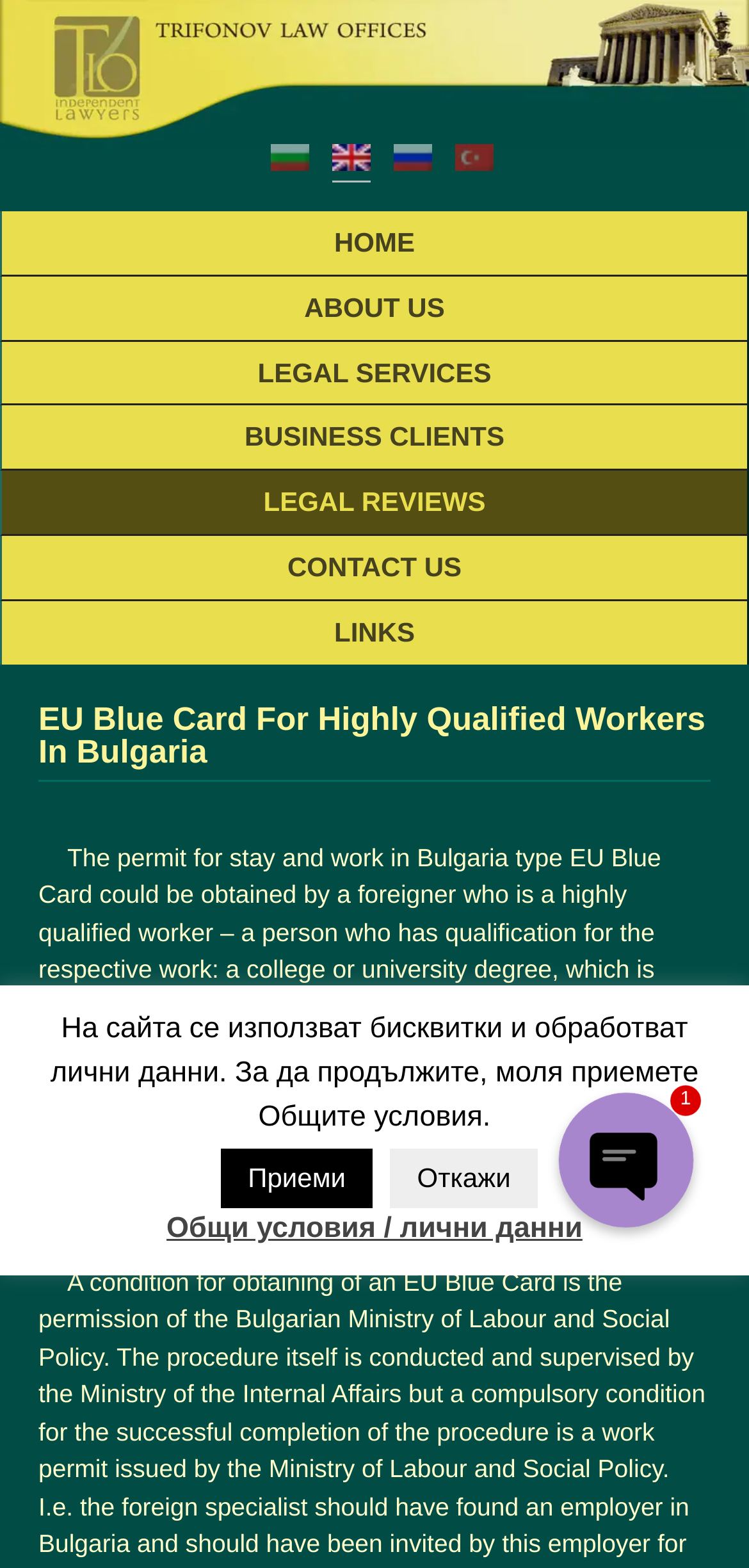Locate the bounding box coordinates of the area that needs to be clicked to fulfill the following instruction: "Switch to Bulgarian language". The coordinates should be in the format of four float numbers between 0 and 1, namely [left, top, right, bottom].

[0.362, 0.089, 0.413, 0.109]